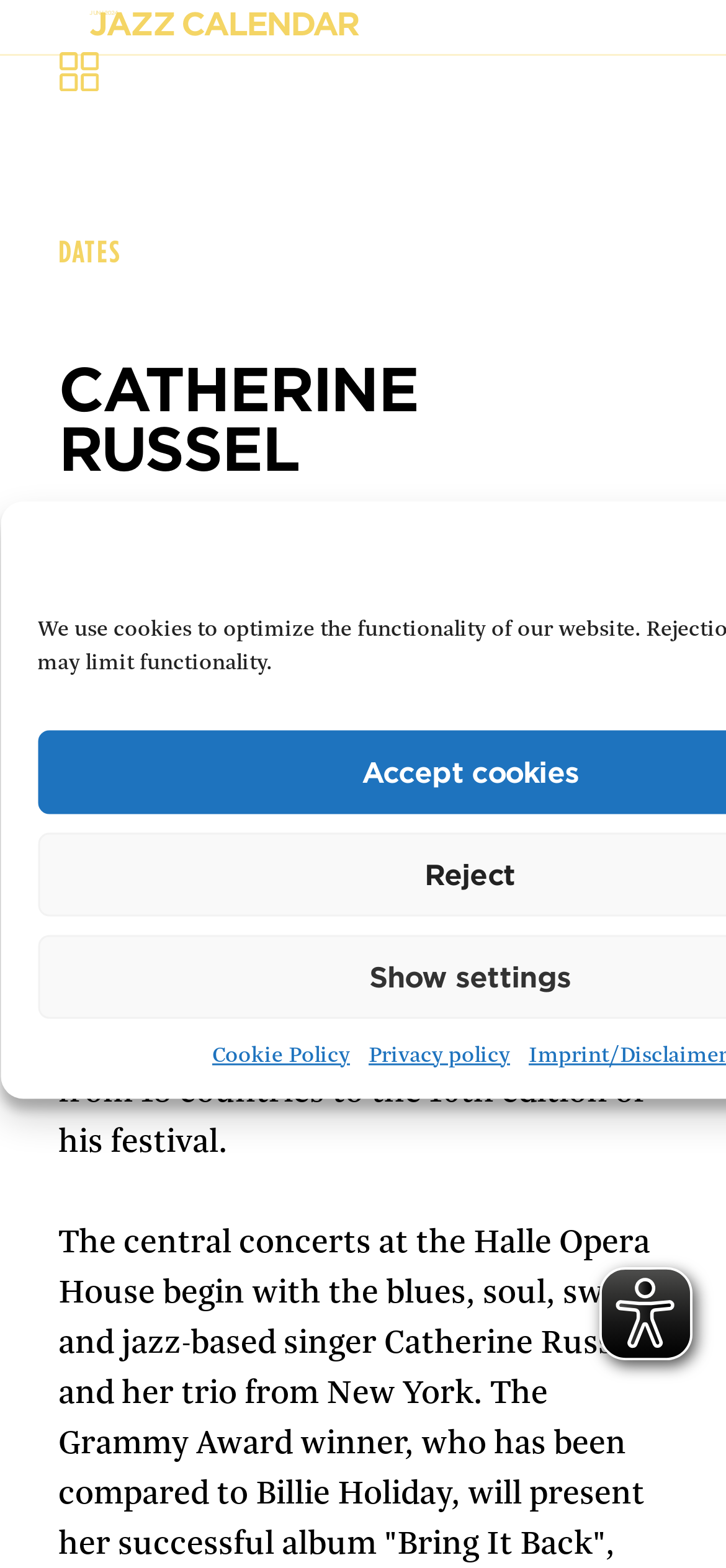Explain in detail what is displayed on the webpage.

The webpage appears to be an event page for a festival, specifically the 10th edition of a festival organized by Ulf Herden. At the top of the page, there is a small image, likely a logo, positioned near the top left corner. Below the image, there are two links, "Cookie Policy" and "Privacy policy", placed side by side near the top center of the page.

The main content of the page is divided into sections, with a header "DATES" at the top. Below the header, there is a subheading "CATHERINE RUSSEL" followed by a time element with the text "MON" and a date "27.4.2015". This is likely an event listing for a performance by Catherine Russel.

Further down, there is another time element with the text "20.00" and a venue "PETERSKIRCHE". This suggests that the event will take place at Peterskirche at 8:00 PM.

The main description of the festival is placed below, which explains that Ulf Herden has invited female artists (and a few male artists) from 18 countries to the 10th edition of his festival, under the motto "European-American Encounters". This text is positioned near the bottom left of the page.

There are a total of two links, one image, and several text elements on the page, including headings, static text, and time elements. The layout is organized, with clear headings and concise text, making it easy to navigate and understand the content.